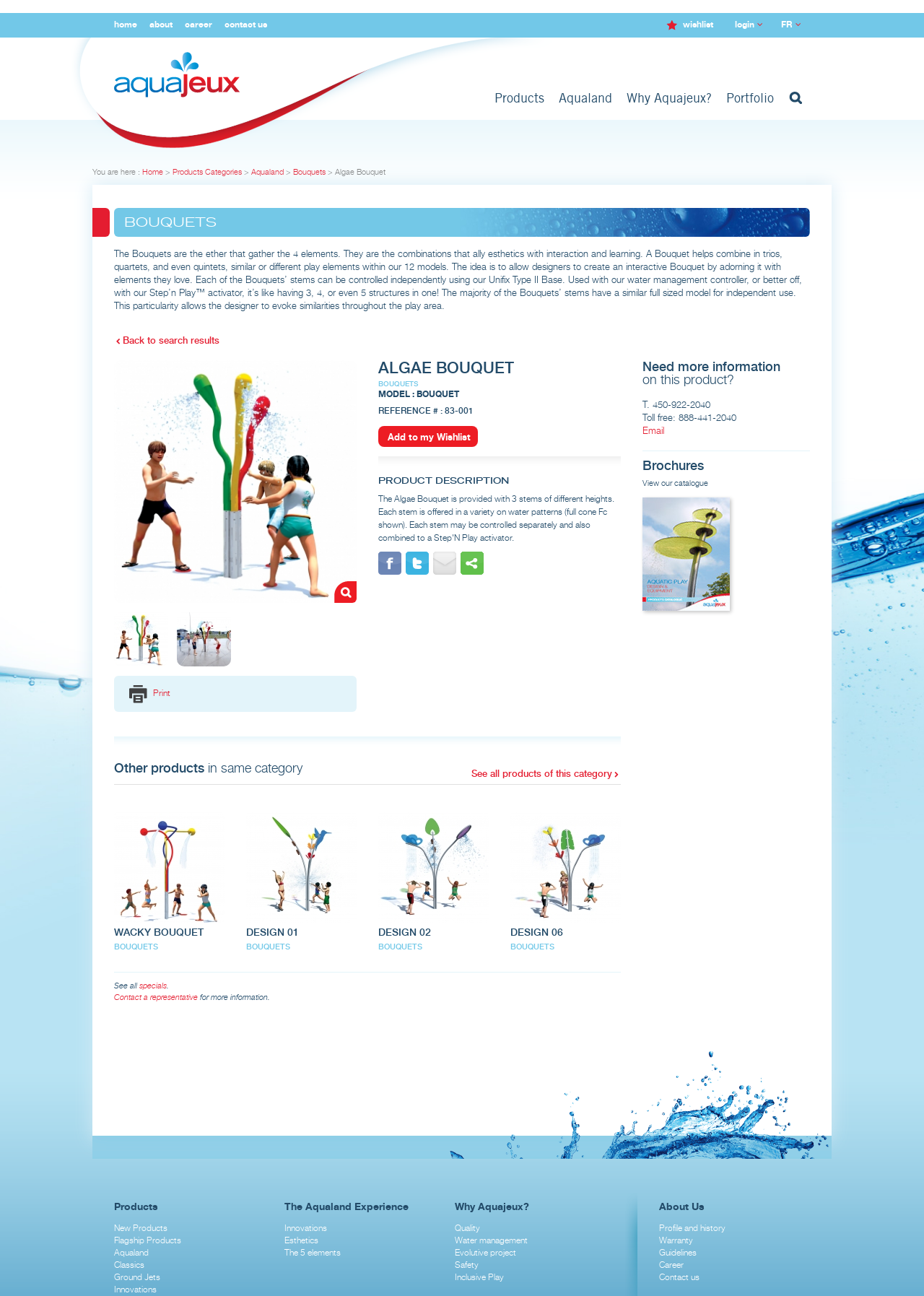Respond to the question below with a single word or phrase:
How many products are shown in the 'Other products in same category' section?

4